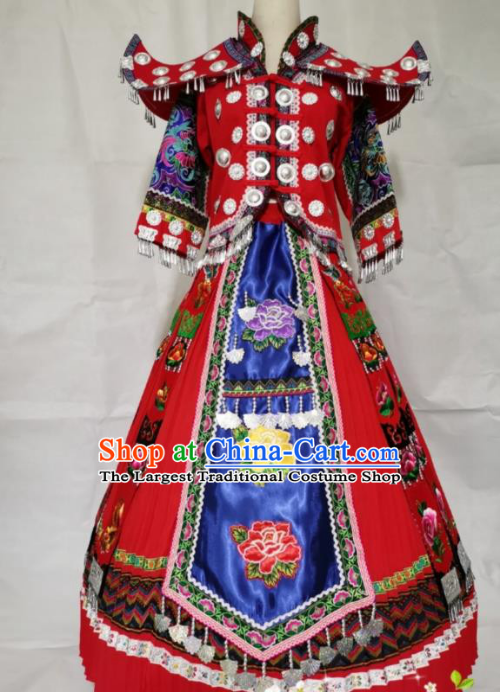Please answer the following query using a single word or phrase: 
What is the purpose of the dress?

Celebration during weddings